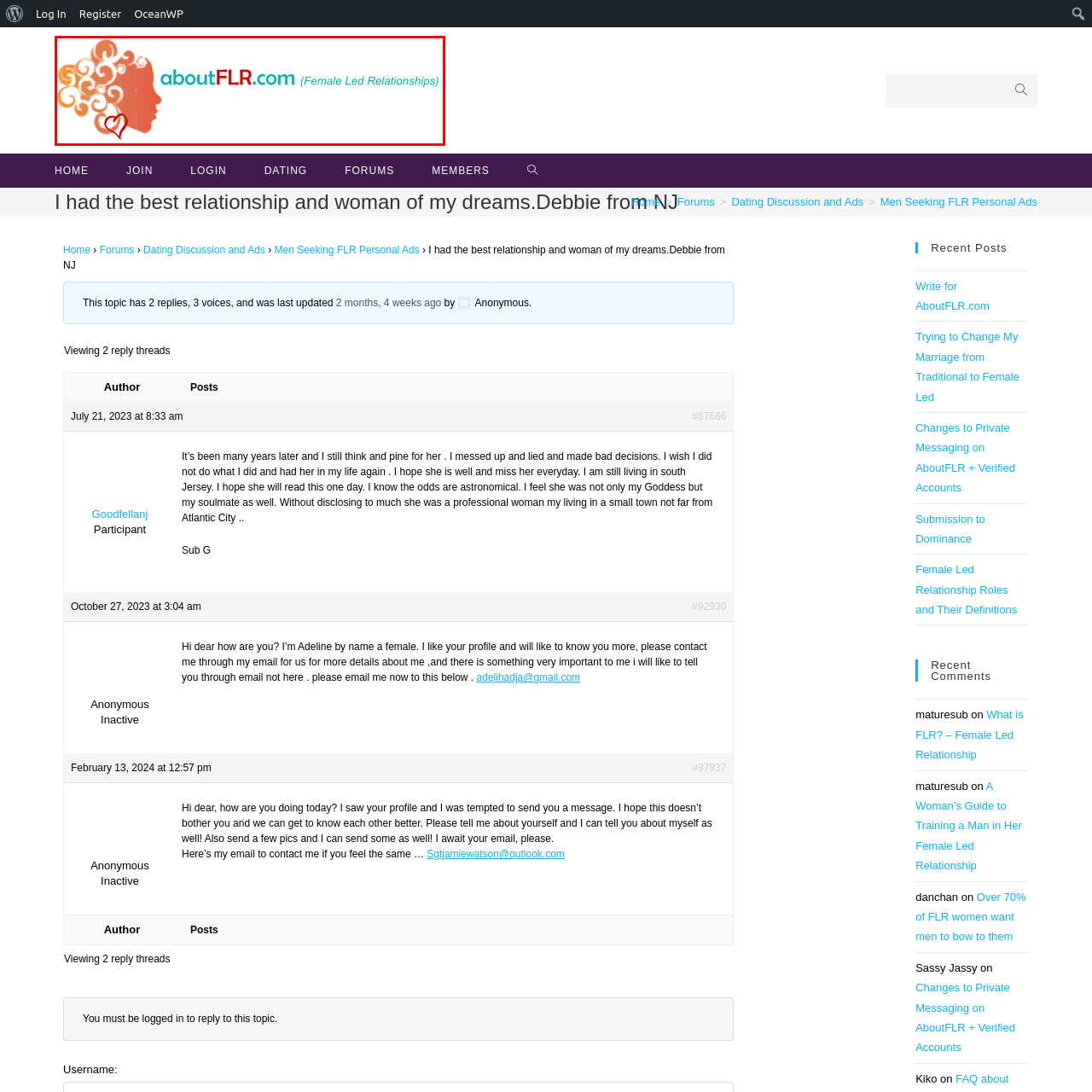Look at the area marked with a blue rectangle, What is the color of the tagline? 
Provide your answer using a single word or phrase.

Turquoise